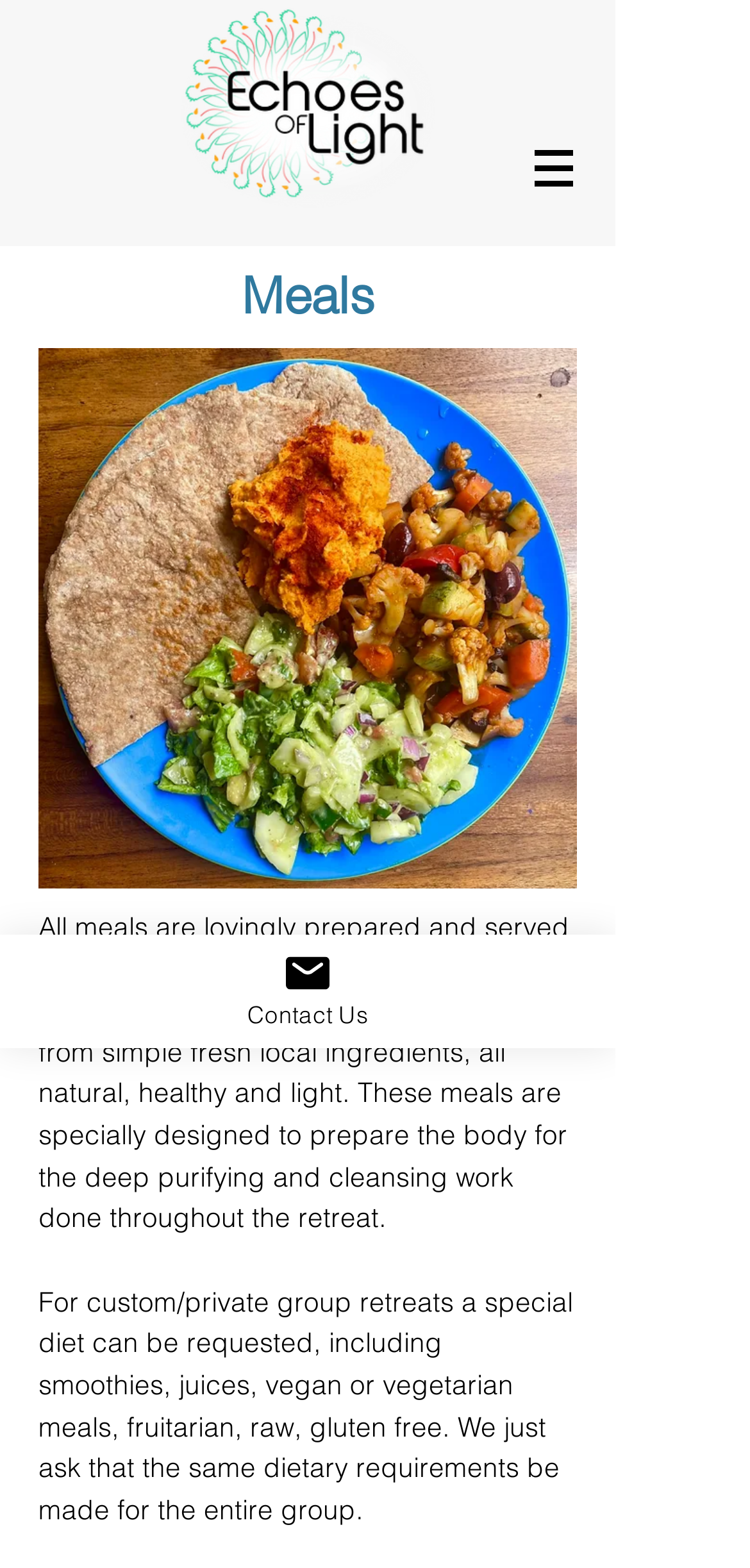Can custom diets be requested?
Kindly offer a comprehensive and detailed response to the question.

The text states that 'For custom/private group retreats a special diet can be requested, including smoothies, juices, vegan or vegetarian meals, fruitarian, raw, gluten free'.